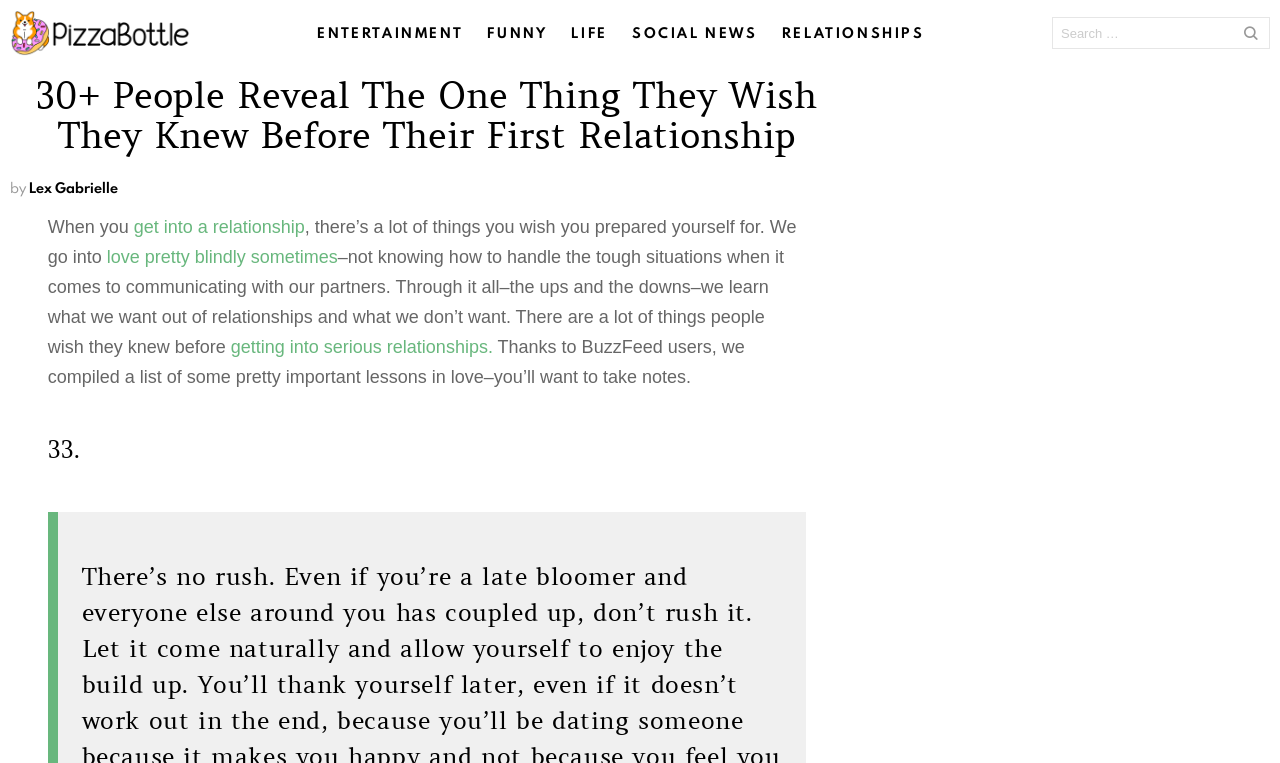Please provide the bounding box coordinates for the element that needs to be clicked to perform the instruction: "read the article by Lex Gabrielle". The coordinates must consist of four float numbers between 0 and 1, formatted as [left, top, right, bottom].

[0.023, 0.233, 0.092, 0.258]